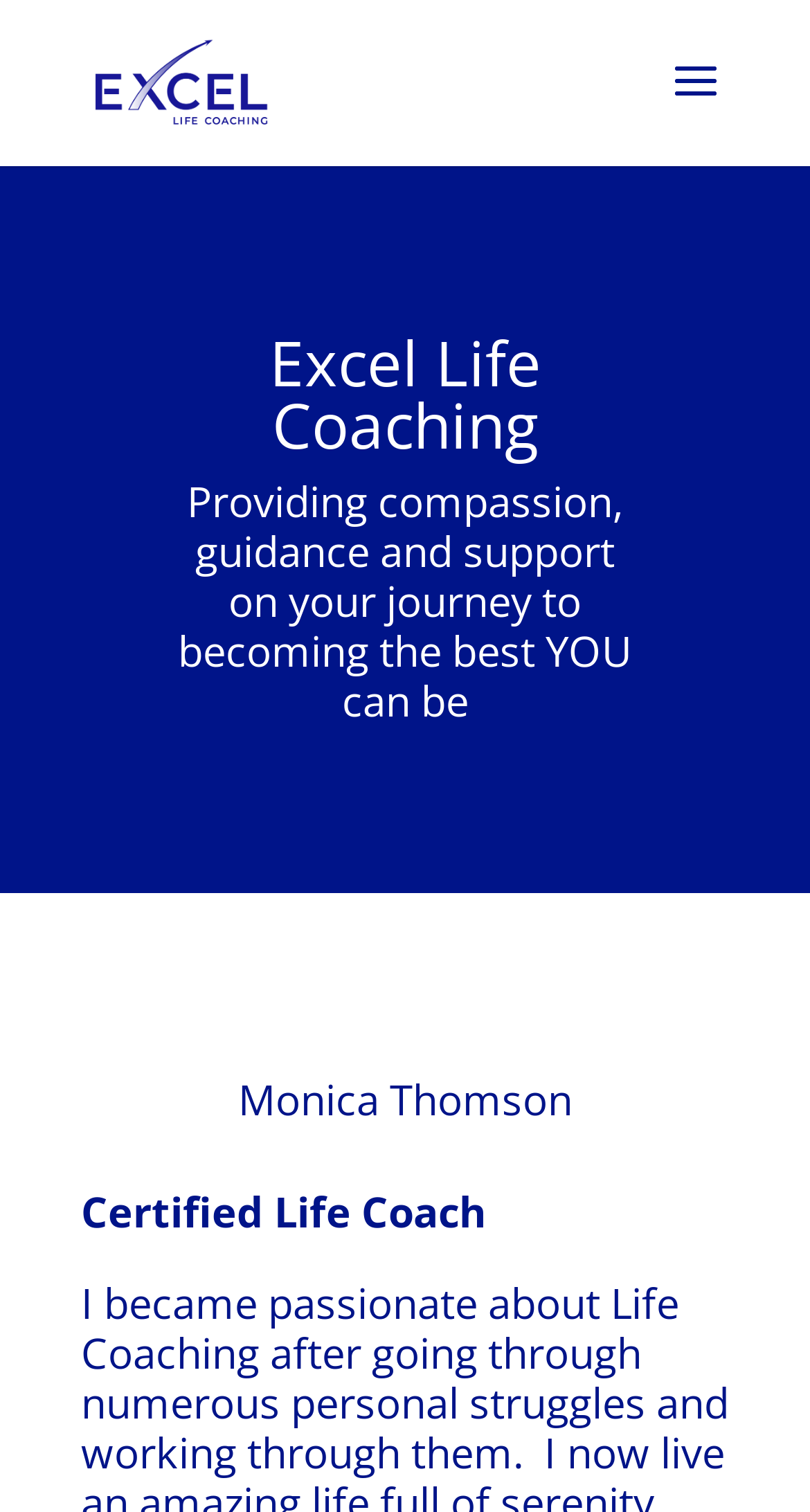What is the name of the life coach?
Using the image, give a concise answer in the form of a single word or short phrase.

Monica Thomson